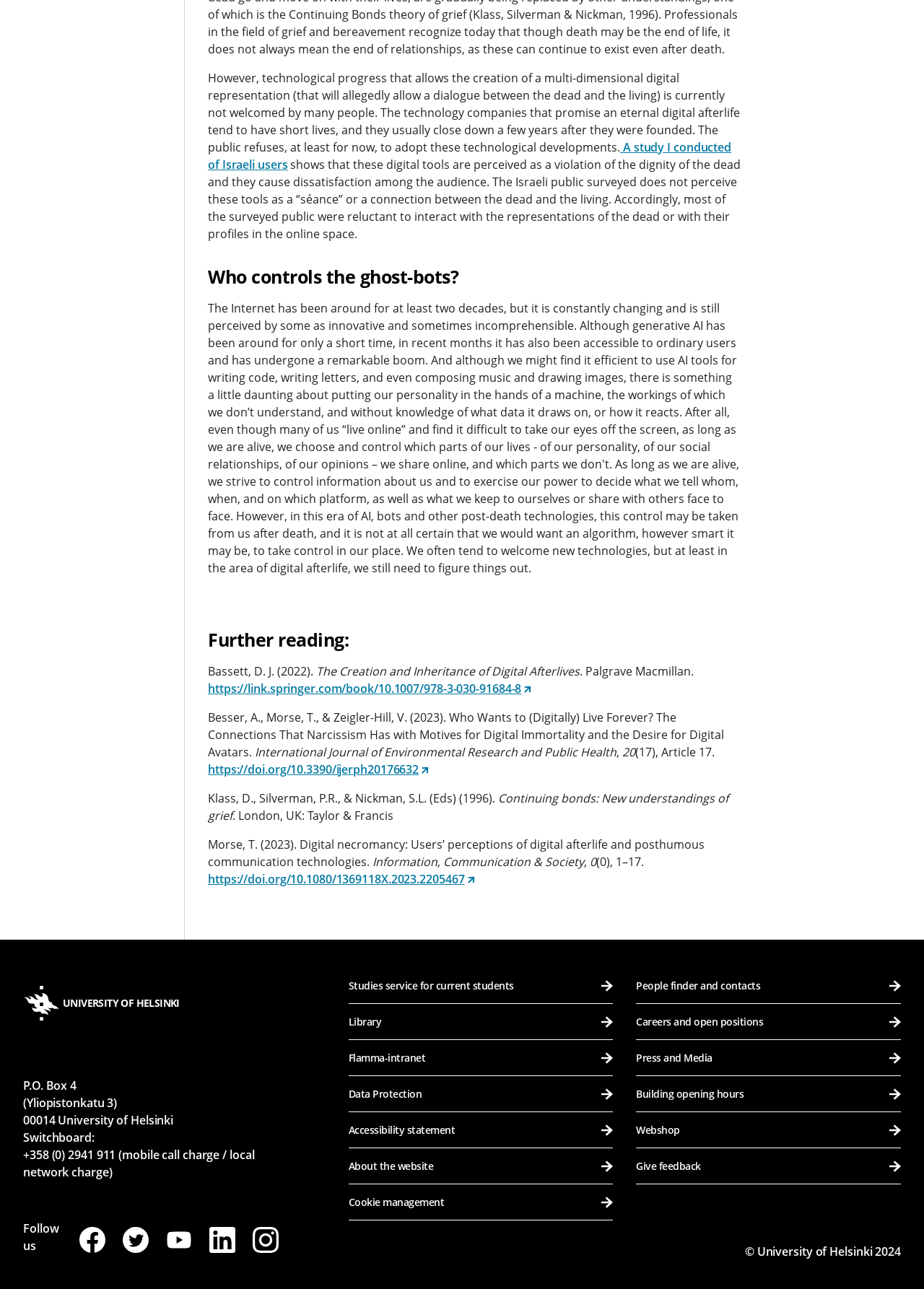What is the topic of the article?
Answer the question with a thorough and detailed explanation.

Based on the content of the webpage, it appears to be discussing the concept of digital afterlife, including the creation of digital representations of the dead and the public's perception of these technologies.